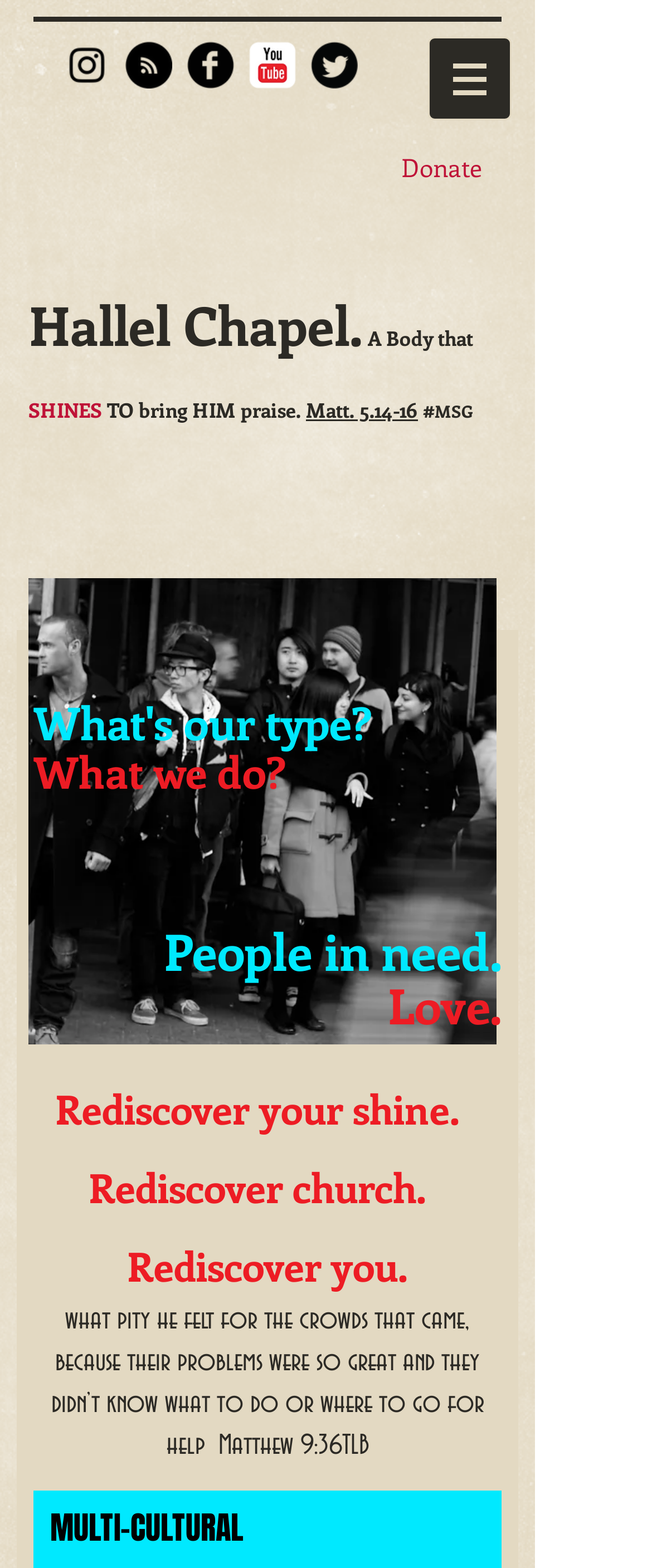What is the social media platform represented by the 'b-facebook' image?
Provide a one-word or short-phrase answer based on the image.

Facebook